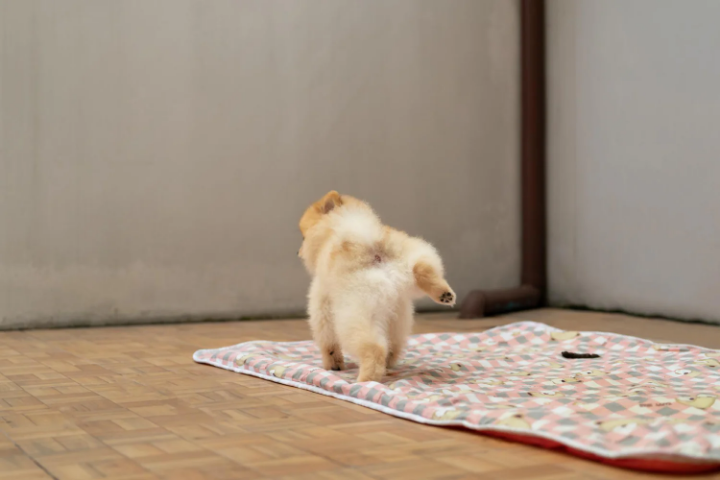Analyze the image and describe all the key elements you observe.

The image depicts an adorable puppy walking away from the camera, showcasing its fluffy, light-colored fur and small stature. The puppy is on a checkered blanket situated on a warm, wooden floor, suggesting a cozy indoor setting. Behind the puppy, a simple, plain wall adds to the minimalist ambiance of the scene. This moment captures the innocence and curiosity of a young dog, possibly looking for a spot to relieve itself, which is an essential part of puppy training. The context suggests the importance of teaching puppies simple commands to help them understand outdoor bathroom routines.